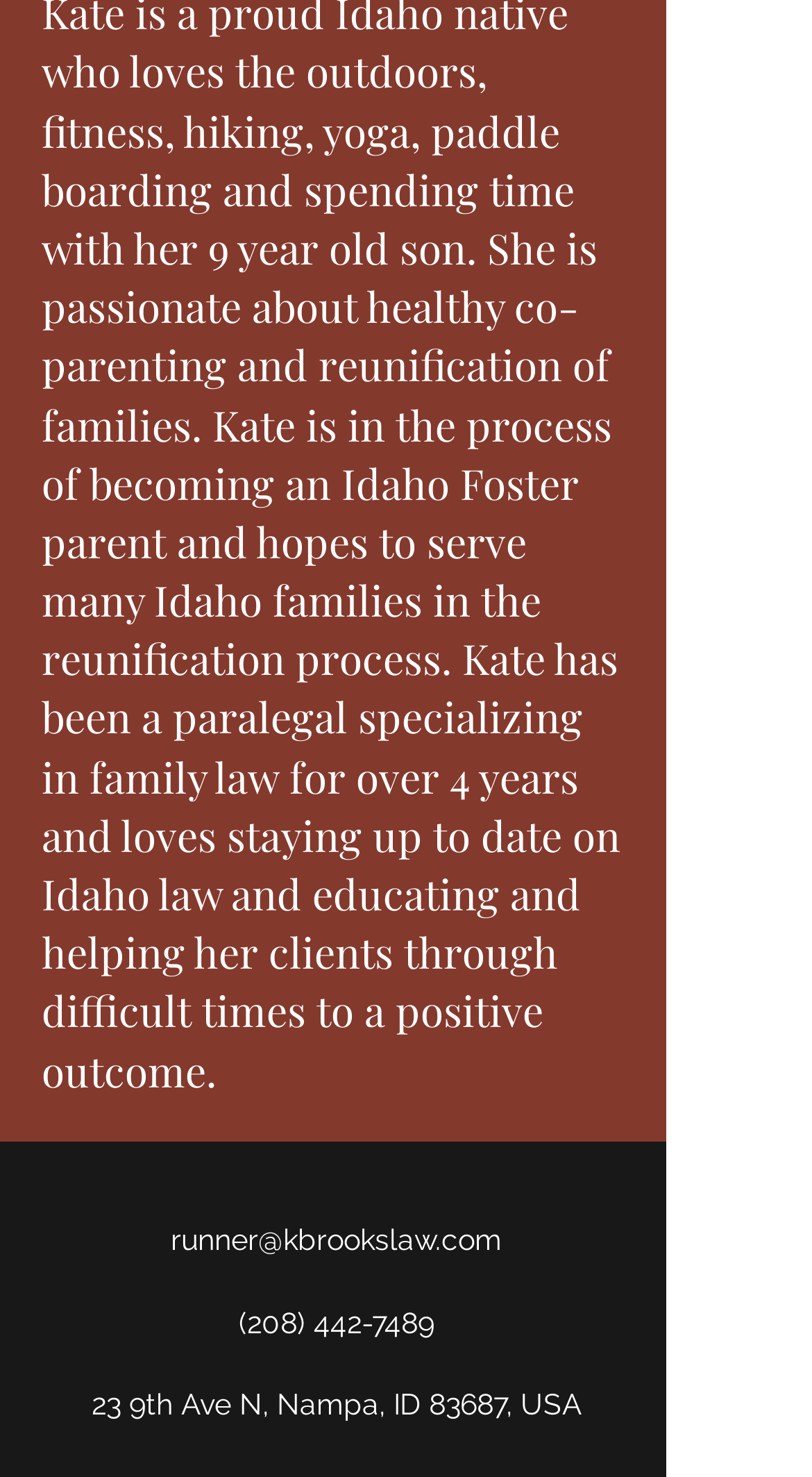Using the provided element description: "(208) 442-7489", identify the bounding box coordinates. The coordinates should be four floats between 0 and 1 in the order [left, top, right, bottom].

[0.294, 0.884, 0.535, 0.907]